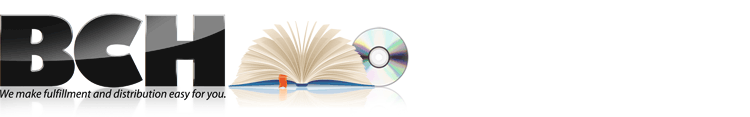What is the focus of BCH's services?
Provide an in-depth answer to the question, covering all aspects.

The phrase 'We make fulfillment and distribution easy for you' emphasizes the company's focus on streamlining services for authors, publishers, and related industries, reflecting their commitment to innovation in book distribution and fulfillment.